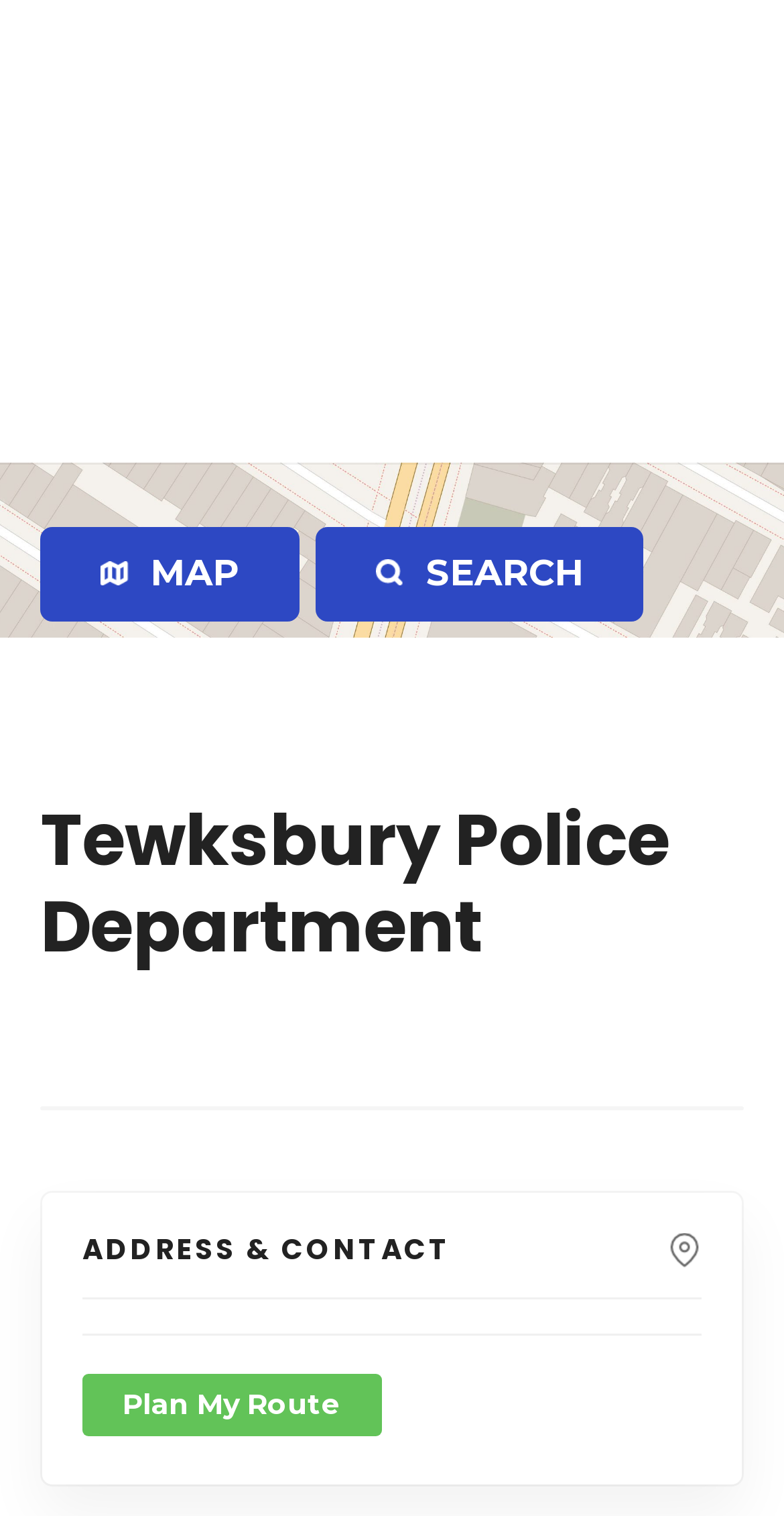Please predict the bounding box coordinates (top-left x, top-left y, bottom-right x, bottom-right y) for the UI element in the screenshot that fits the description: MAP

[0.051, 0.348, 0.382, 0.411]